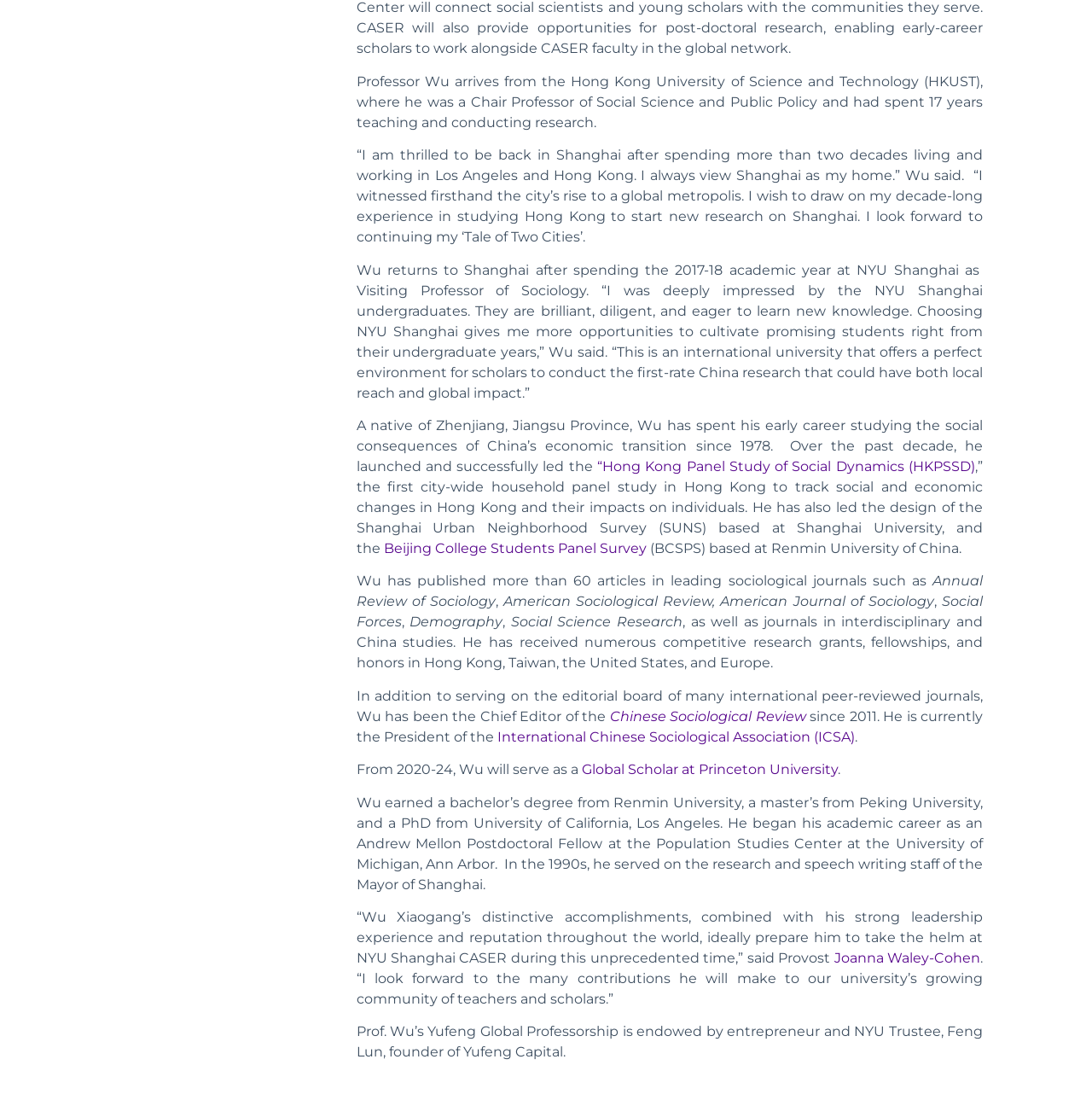Given the description "Joanna Waley-Cohen", determine the bounding box of the corresponding UI element.

[0.764, 0.863, 0.898, 0.878]